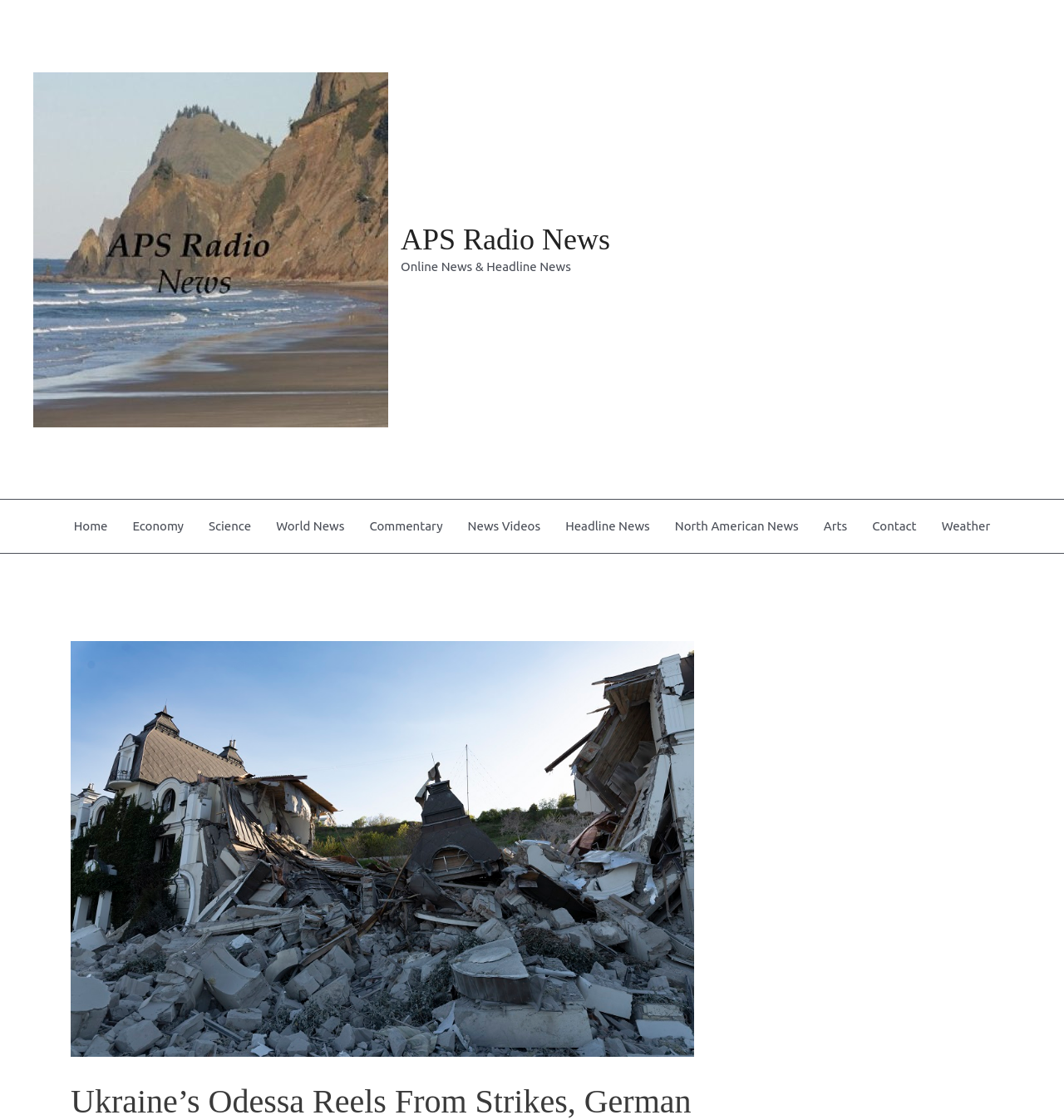Determine the bounding box coordinates of the region to click in order to accomplish the following instruction: "contact APS Radio News". Provide the coordinates as four float numbers between 0 and 1, specifically [left, top, right, bottom].

[0.808, 0.446, 0.873, 0.494]